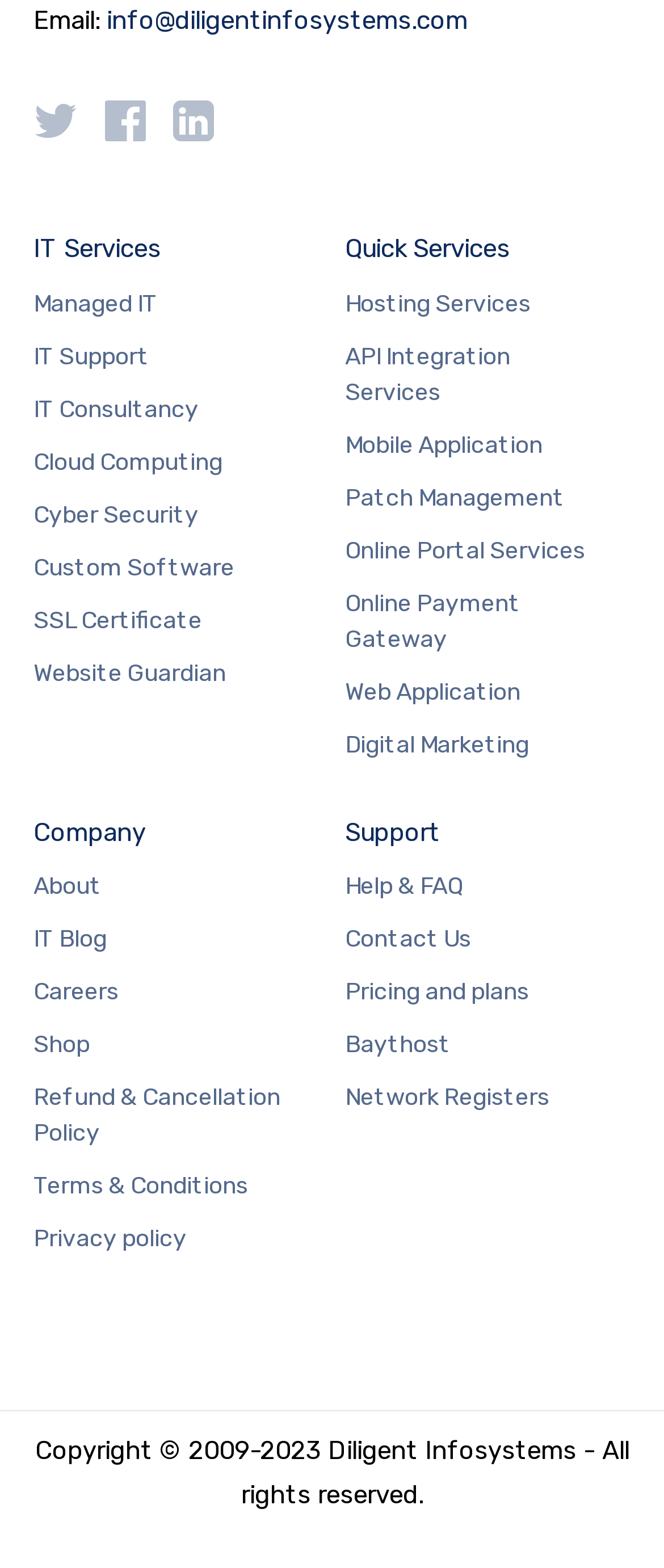Find and specify the bounding box coordinates that correspond to the clickable region for the instruction: "Share the content".

None